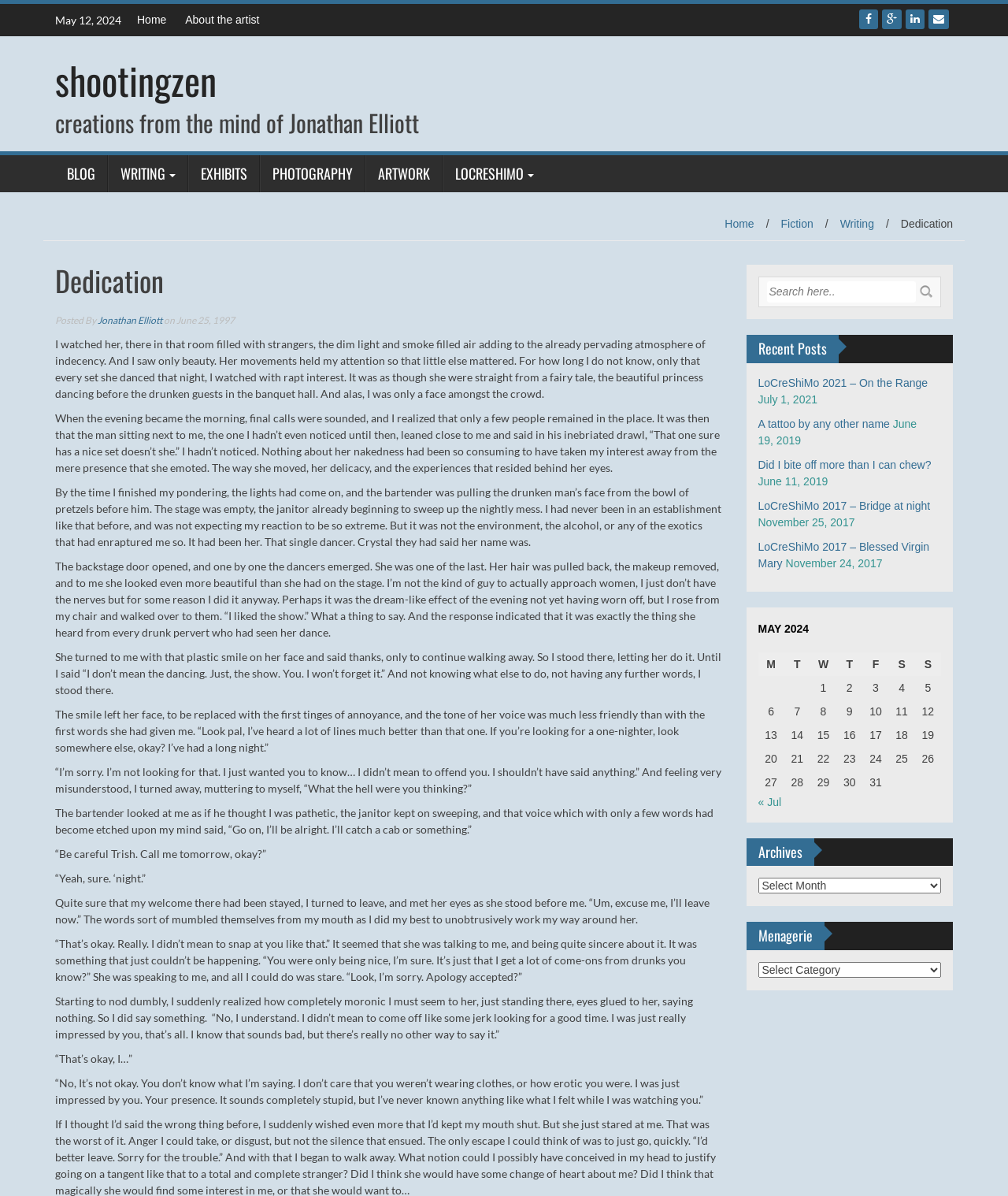Please determine the bounding box coordinates, formatted as (top-left x, top-left y, bottom-right x, bottom-right y), with all values as floating point numbers between 0 and 1. Identify the bounding box of the region described as: About the artist

[0.184, 0.011, 0.257, 0.022]